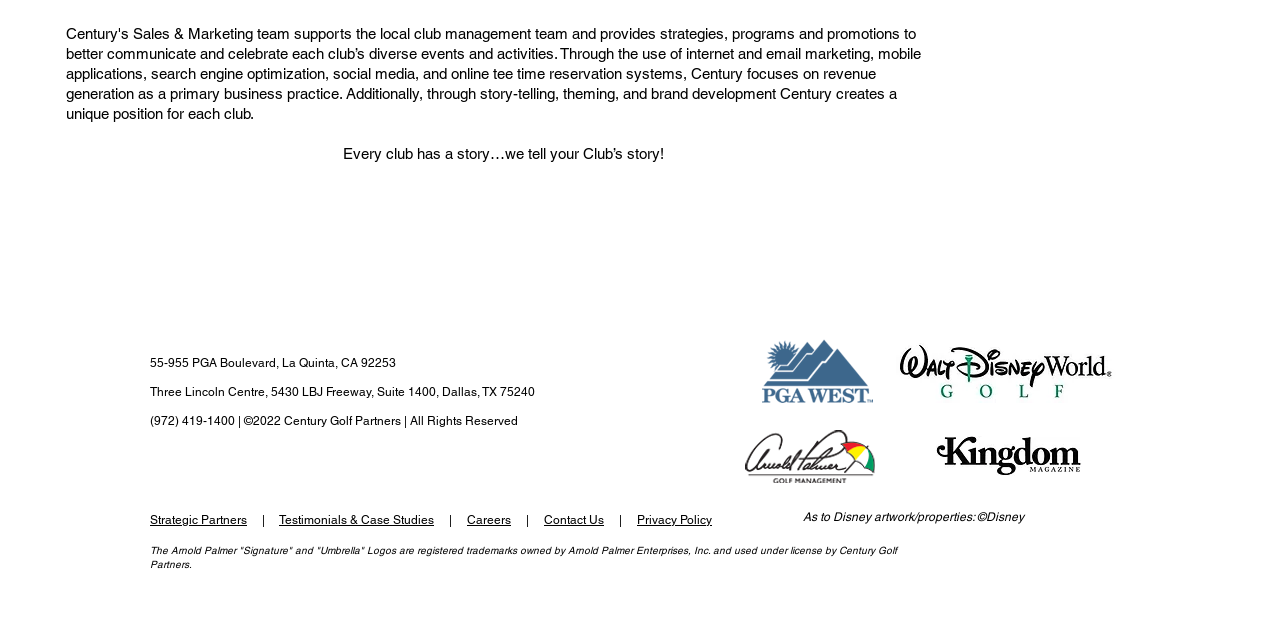Predict the bounding box of the UI element based on the description: "Privacy Policy". The coordinates should be four float numbers between 0 and 1, formatted as [left, top, right, bottom].

[0.498, 0.802, 0.556, 0.823]